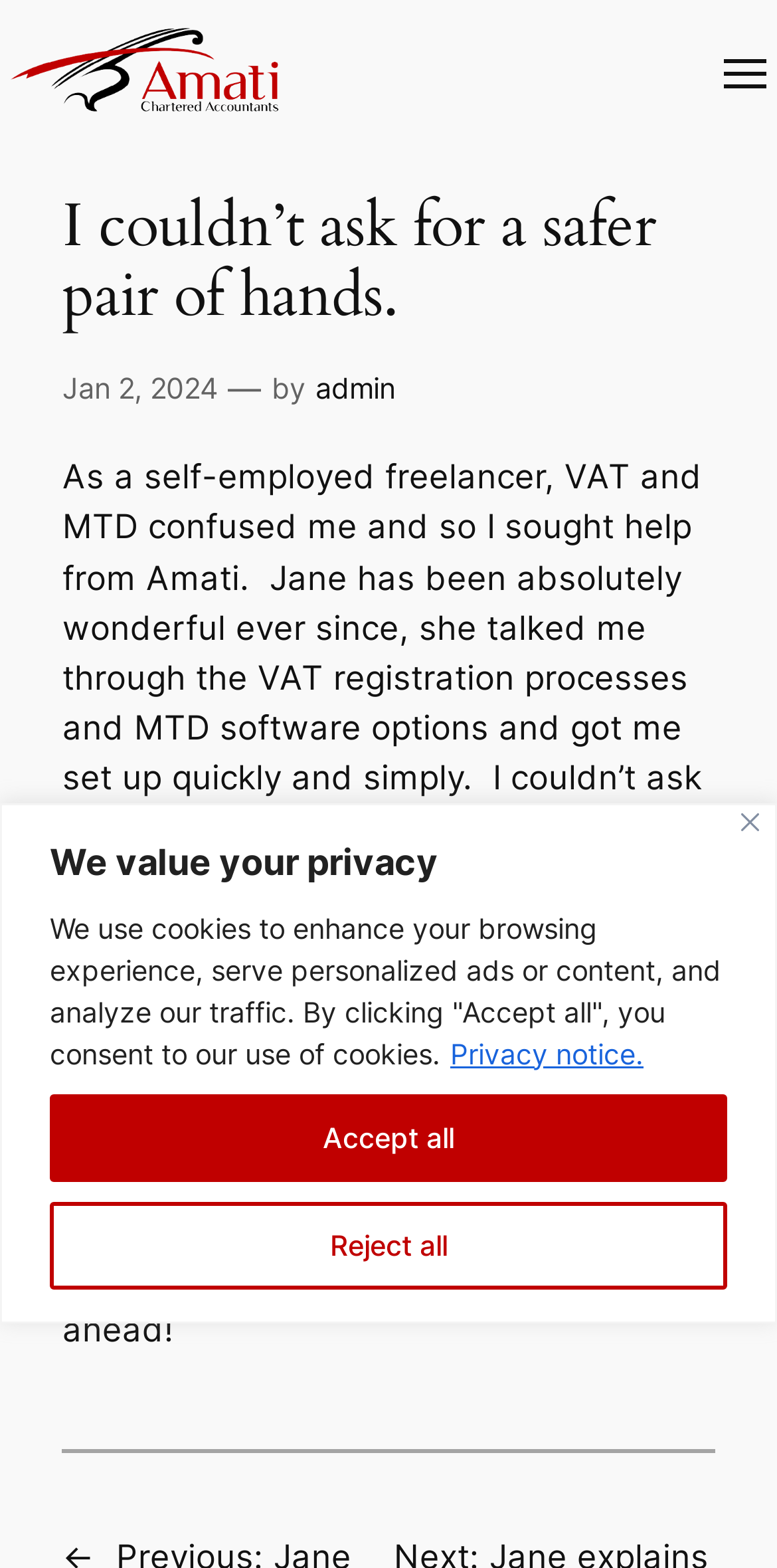Using the description: "alt="Amati Chartered Accountants"", identify the bounding box of the corresponding UI element in the screenshot.

[0.0, 0.01, 0.385, 0.083]